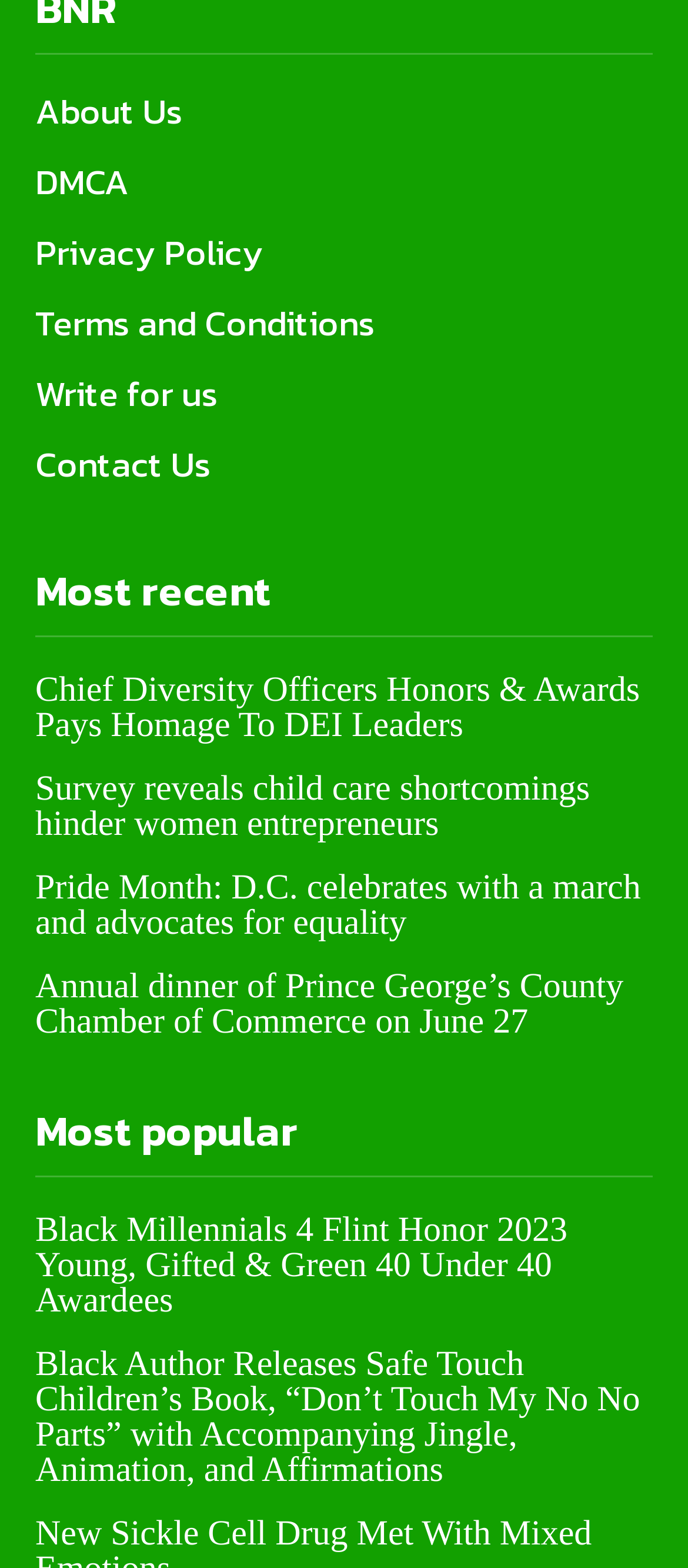Please identify the bounding box coordinates of the element's region that should be clicked to execute the following instruction: "View the article about Black Millennials 4 Flint Honor 2023 Young, Gifted & Green 40 Under 40 Awardees". The bounding box coordinates must be four float numbers between 0 and 1, i.e., [left, top, right, bottom].

[0.051, 0.773, 0.825, 0.842]